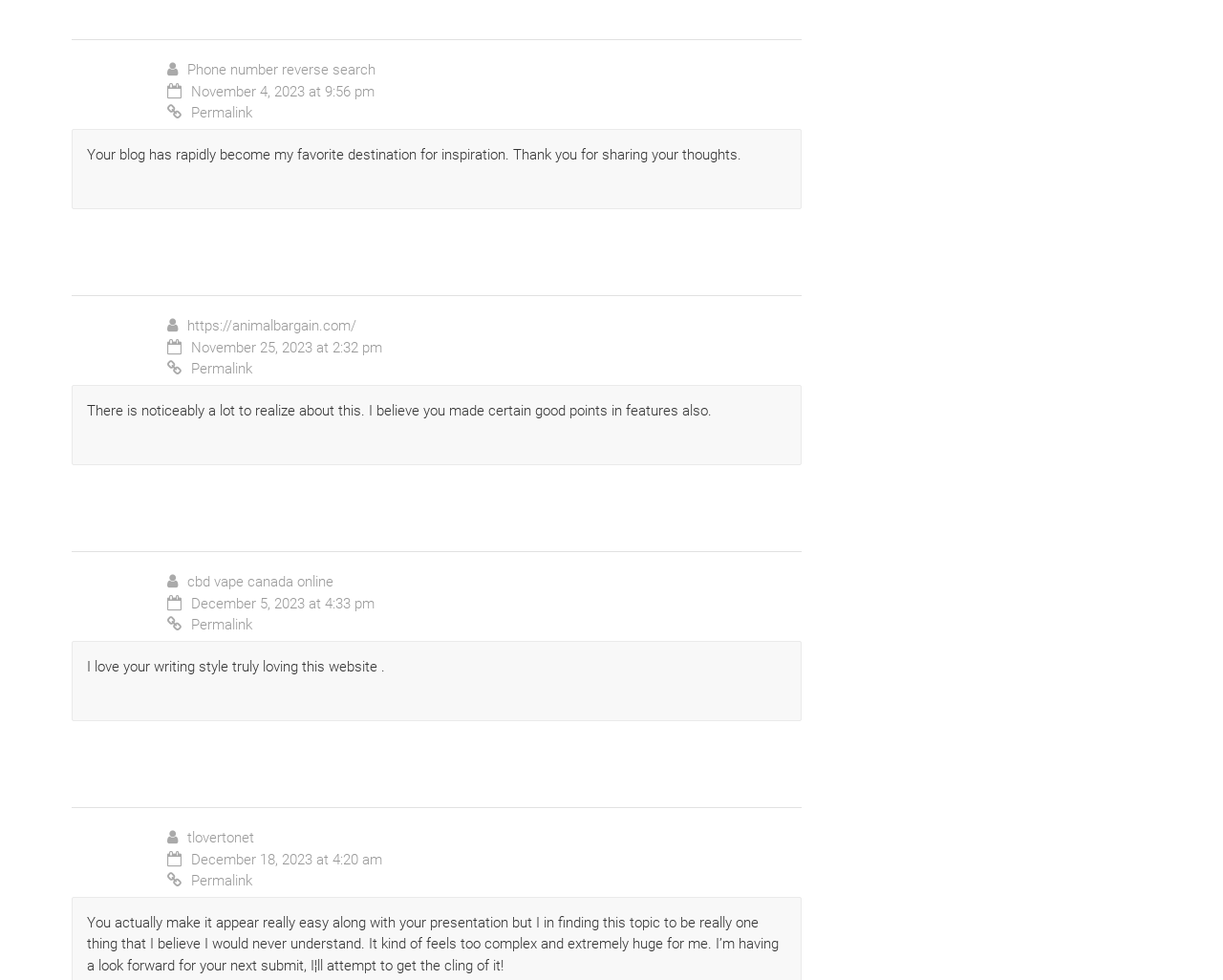Using the provided description: "Permalink", find the bounding box coordinates of the corresponding UI element. The output should be four float numbers between 0 and 1, in the format [left, top, right, bottom].

[0.137, 0.104, 0.655, 0.126]